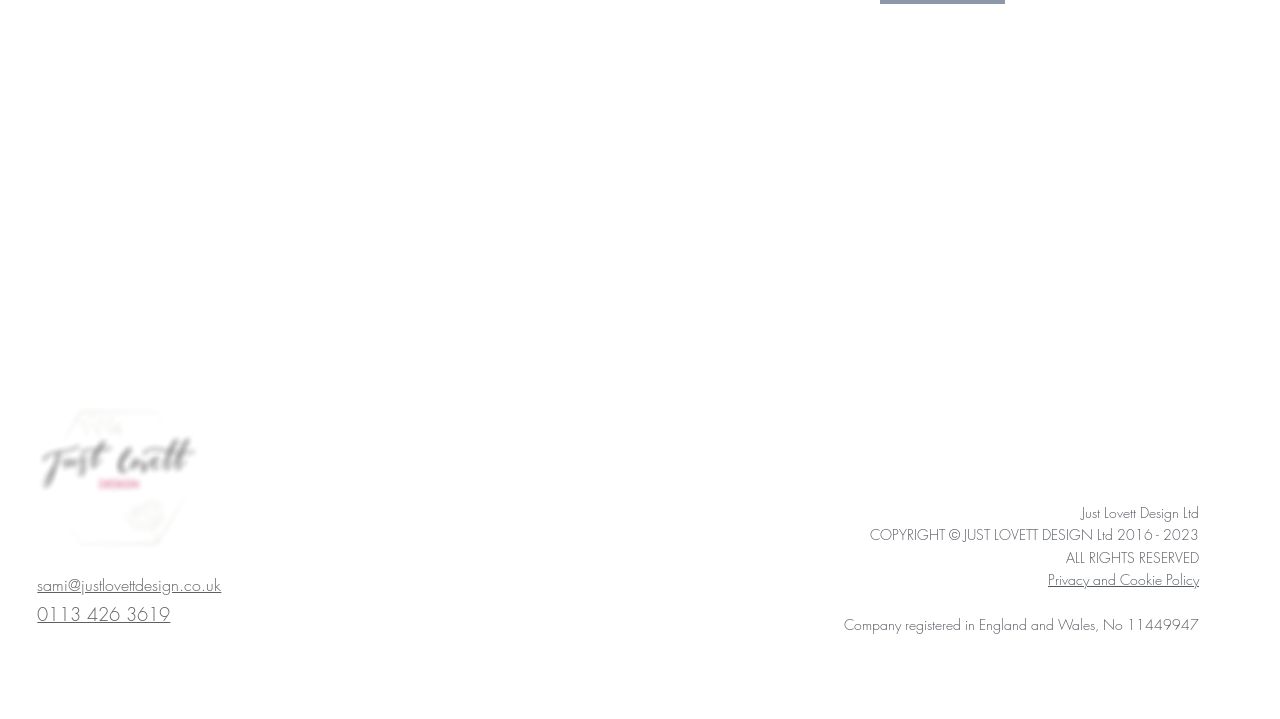Based on the element description 0113 426 3619, identify the bounding box coordinates for the UI element. The coordinates should be in the format (top-left x, top-left y, bottom-right x, bottom-right y) and within the 0 to 1 range.

[0.029, 0.837, 0.133, 0.87]